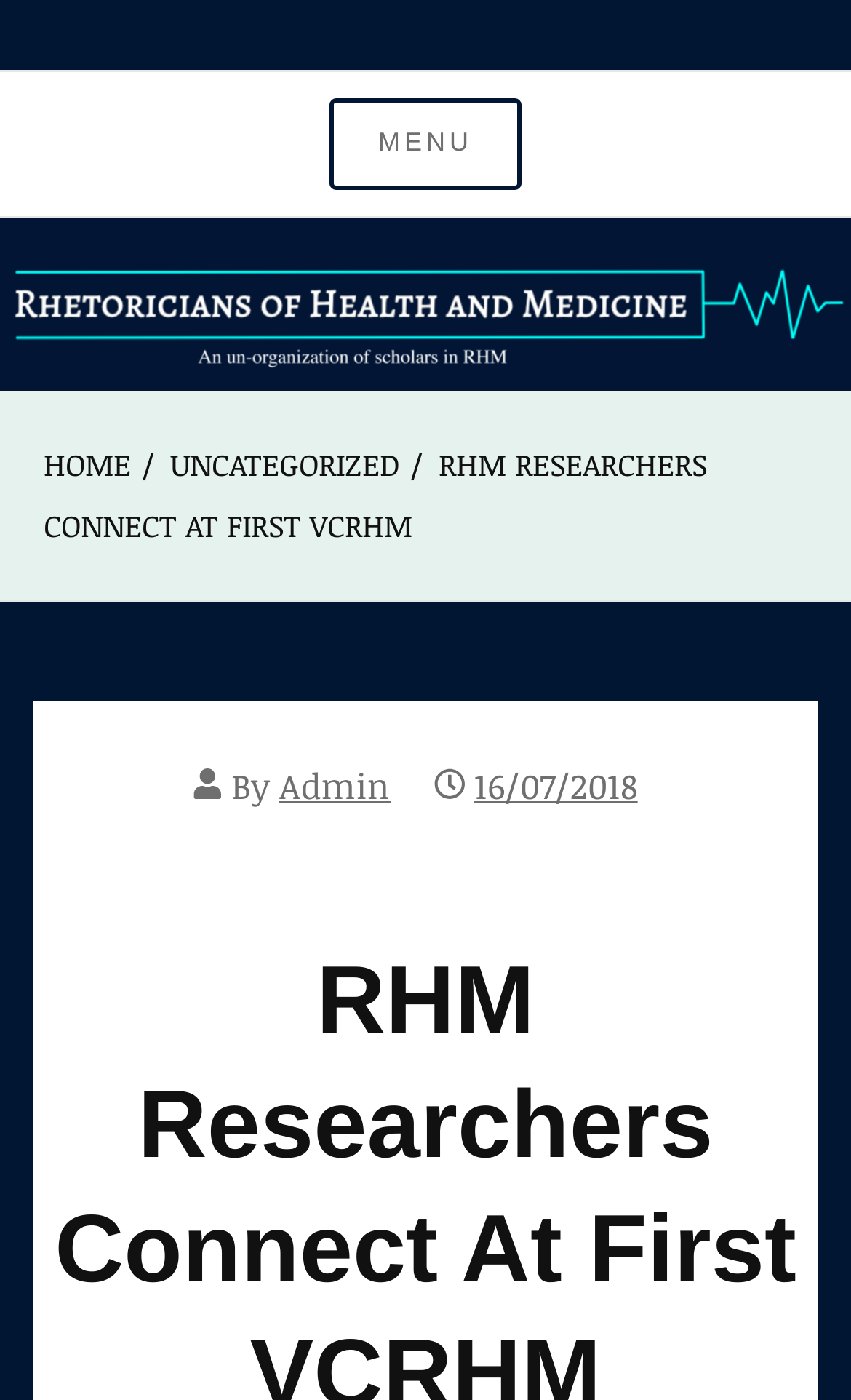Offer a detailed account of what is visible on the webpage.

The webpage is about RHM Researchers Connect at First VCRHM, which is an event related to Rhetoricians of Health and Medicine. At the top of the page, there is a header section that contains a menu button labeled "MENU" on the right side. Below the header, there is a breadcrumbs navigation section that displays the page's hierarchy, with links to "HOME", "UNCATEGORIZED", and the current page "RHM RESEARCHERS CONNECT AT FIRST VCRHM".

The main content of the page is a single article or post, which has a title that matches the page's title. The article is written by "Admin" and was published on "16/07/2018", as indicated by the links and text below the title. There is also a brief description of Rhetoricians of Health and Medicine as "An un-organization of scholars in RHM" at the top of the page, above the header section.

There are no images on the page. The layout is simple, with a focus on the article's content. The navigation elements, such as the menu button and breadcrumbs, are positioned at the top of the page, making it easy to navigate to other sections of the website.